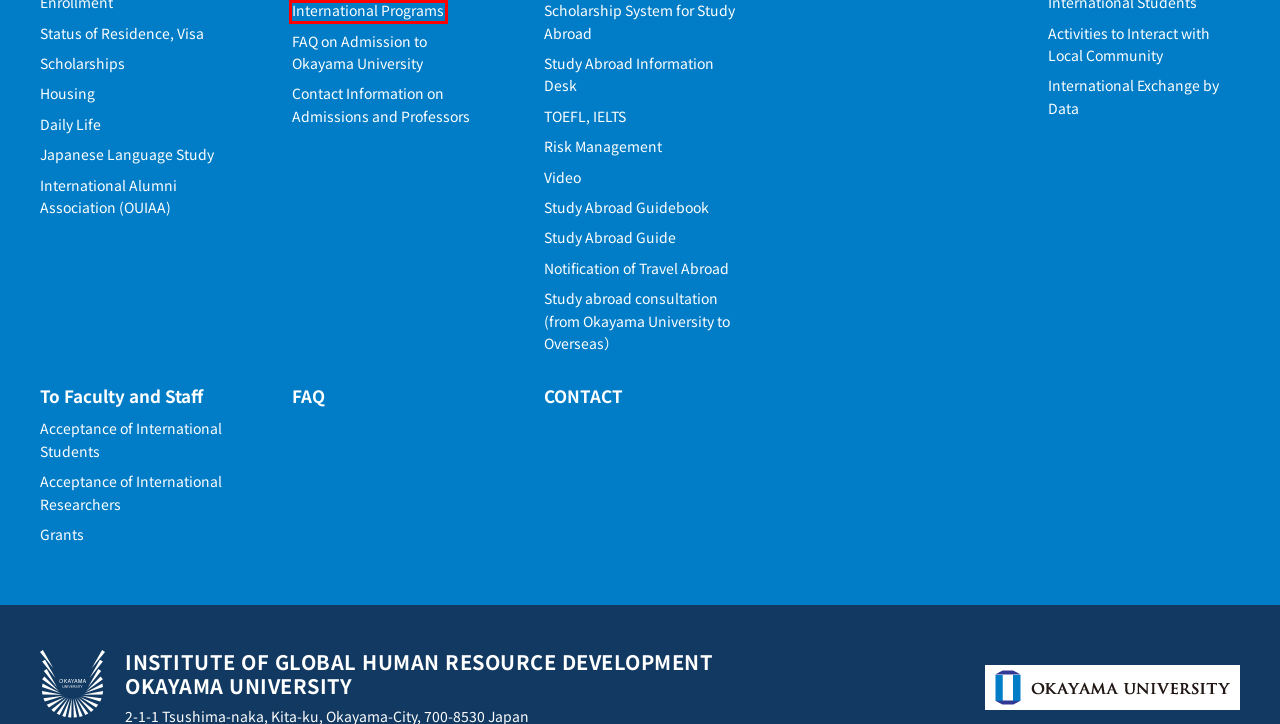Review the webpage screenshot provided, noting the red bounding box around a UI element. Choose the description that best matches the new webpage after clicking the element within the bounding box. The following are the options:
A. Study Abroad Guide - IGHRD, Okayama University
B. Scholarships - IGHRD, Okayama University
C. To Faculty and Staff - IGHRD, Okayama University
D. Activities to Interact with Local Community - IGHRD, Okayama University
E. Study Abroad Information Desk - IGHRD, Okayama University
F. Video - IGHRD, Okayama University
G. International Exchange by Data - IGHRD, Okayama University
H. International Programs - IGHRD, Okayama University

H